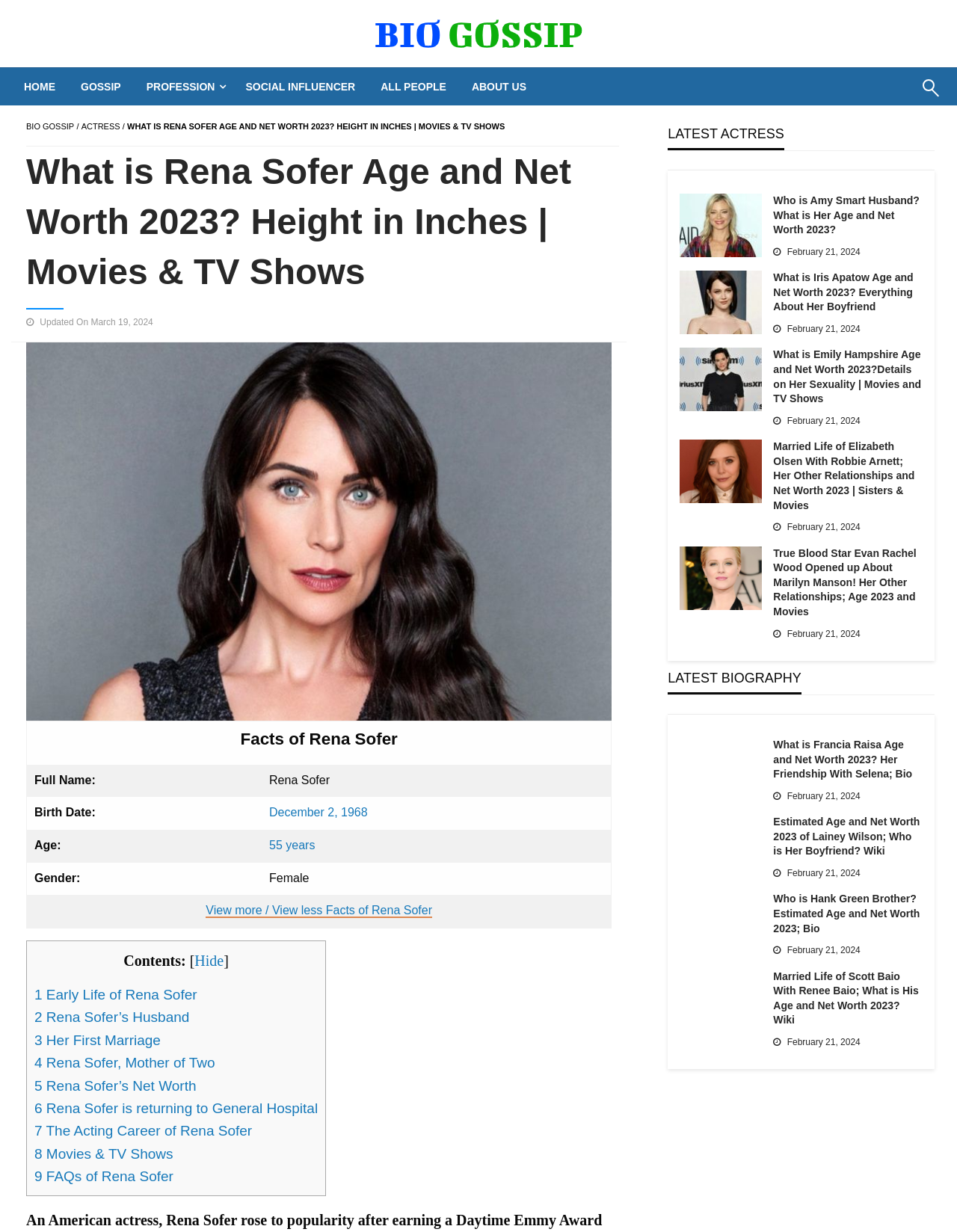How many articles are listed under 'LATEST ACTRESS'?
From the screenshot, supply a one-word or short-phrase answer.

3